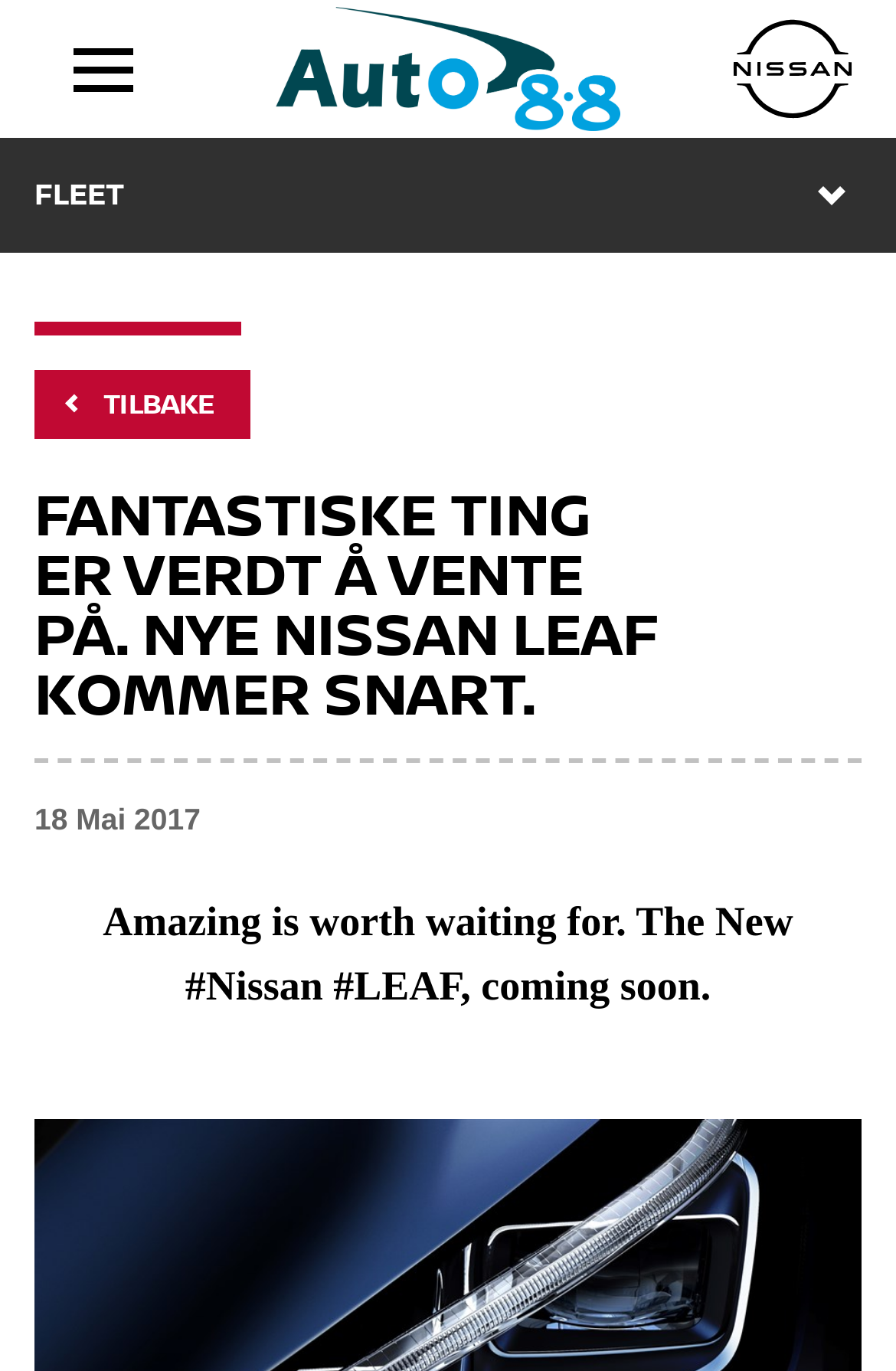Show the bounding box coordinates of the element that should be clicked to complete the task: "Book a test drive".

[0.0, 0.3, 1.0, 0.357]